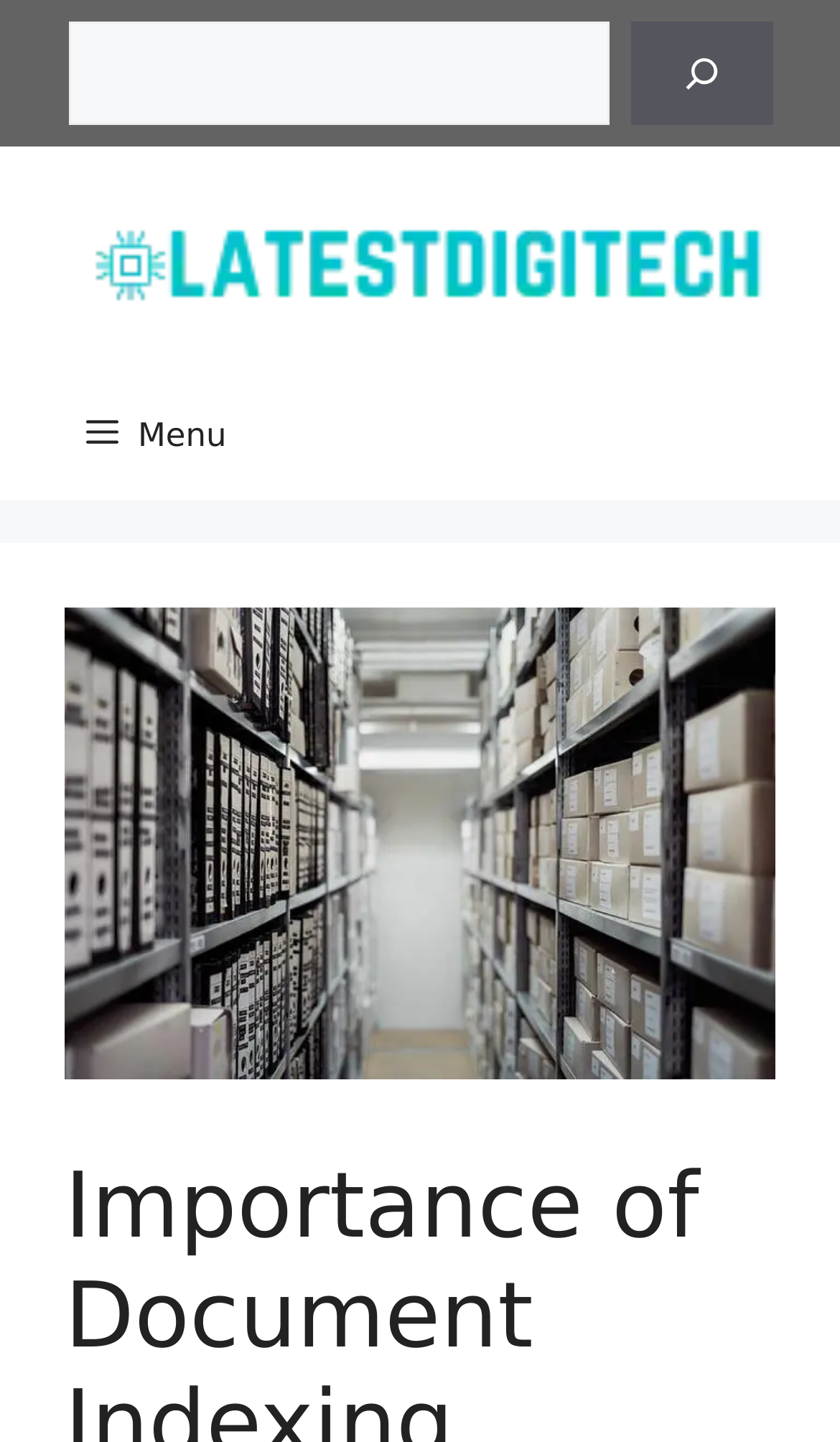Locate the bounding box coordinates of the UI element described by: "name="s"". The bounding box coordinates should consist of four float numbers between 0 and 1, i.e., [left, top, right, bottom].

[0.081, 0.015, 0.724, 0.086]